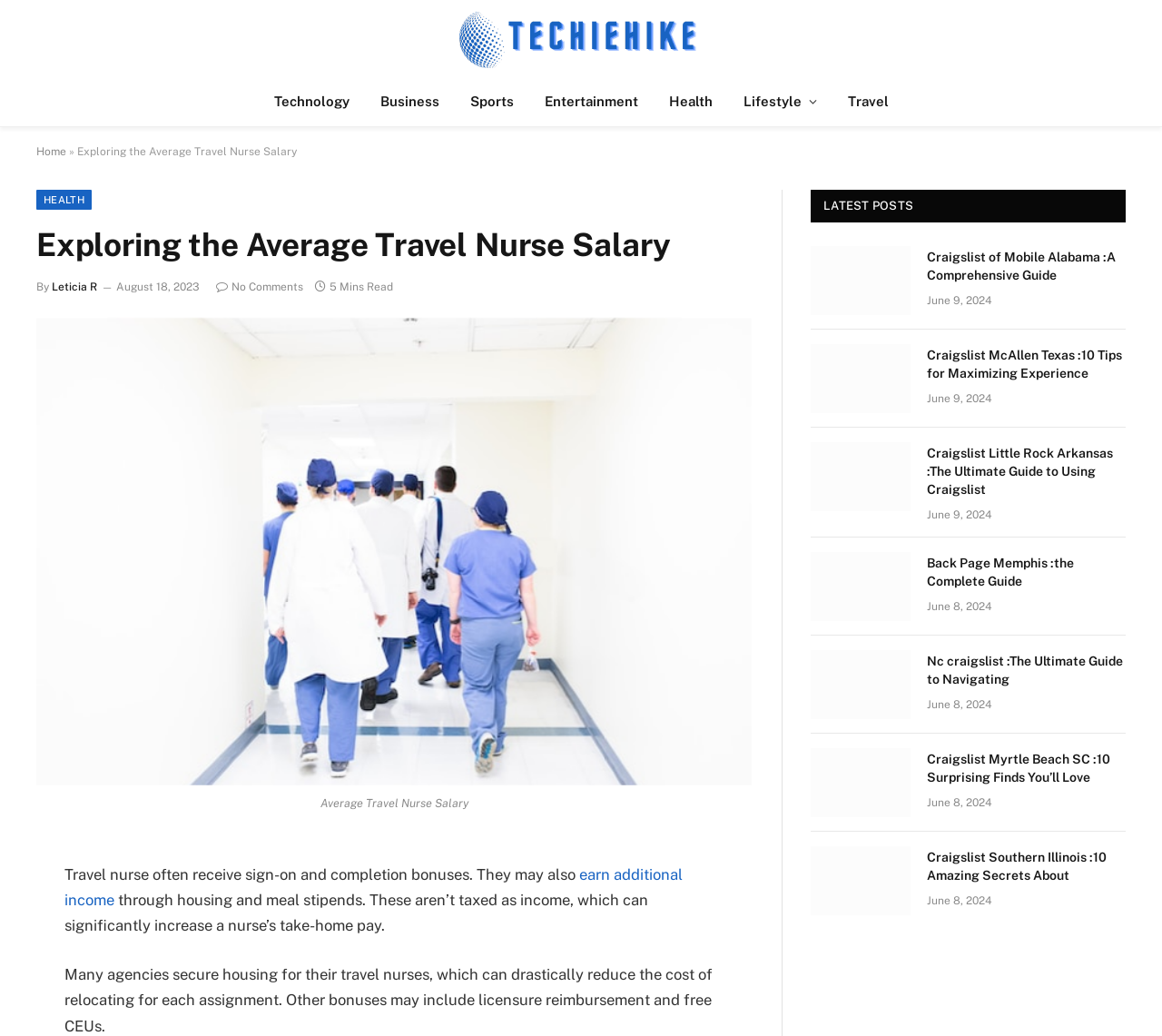Locate the bounding box coordinates of the area that needs to be clicked to fulfill the following instruction: "View the image of 'Travel Nurse Salary'". The coordinates should be in the format of four float numbers between 0 and 1, namely [left, top, right, bottom].

[0.031, 0.307, 0.647, 0.758]